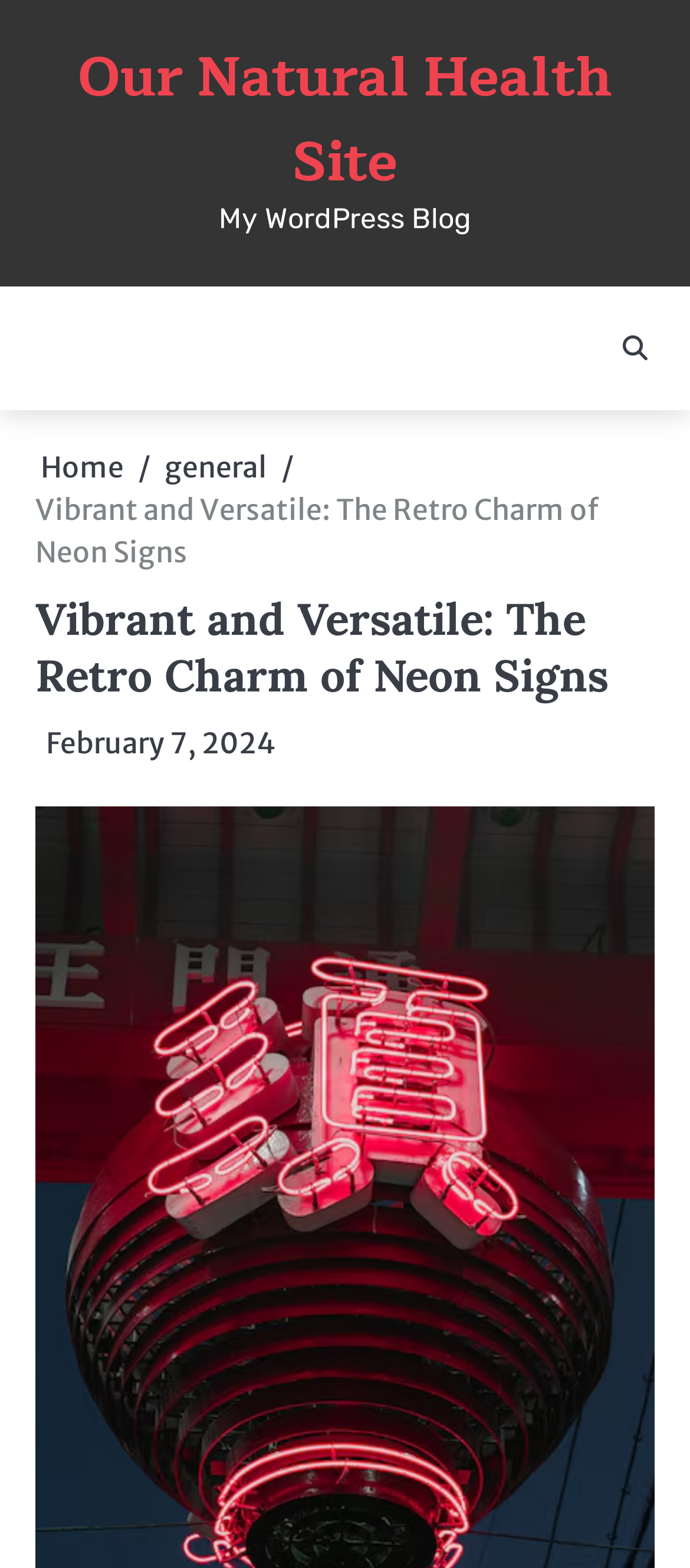Answer the question with a single word or phrase: 
What is the name of the blog?

My WordPress Blog